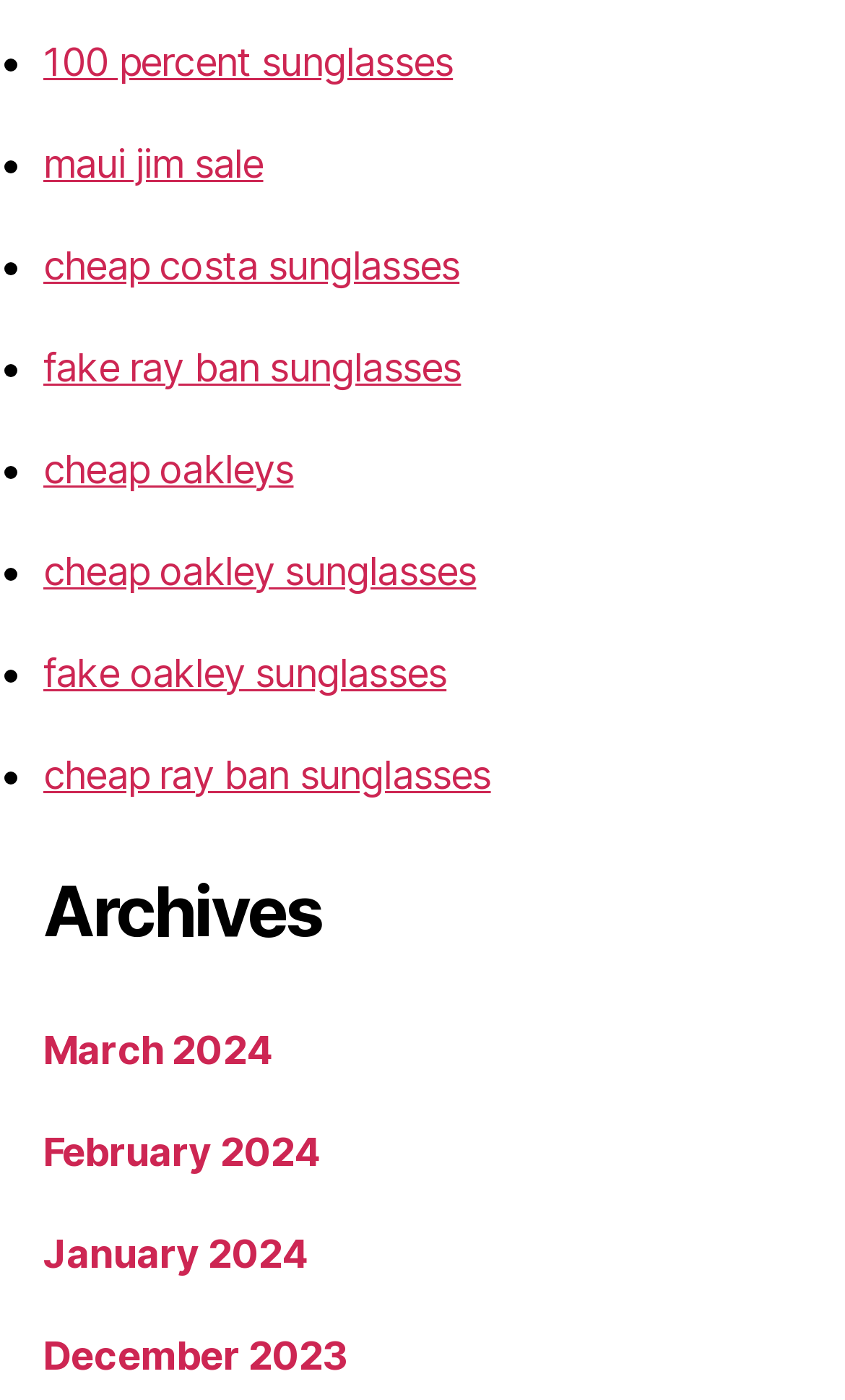Locate the bounding box coordinates of the element that should be clicked to execute the following instruction: "check fake ray ban sunglasses".

[0.051, 0.246, 0.546, 0.278]